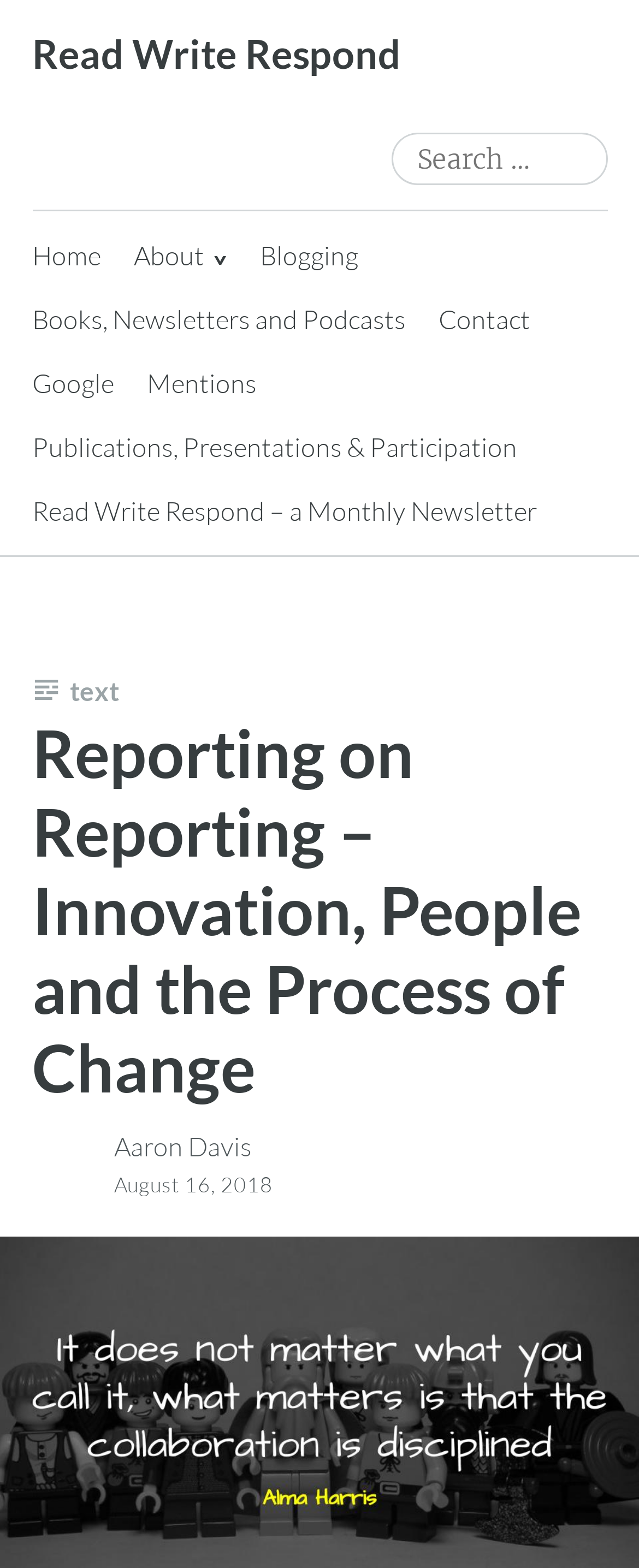Provide a short, one-word or phrase answer to the question below:
What is the date of the article?

August 16, 2018